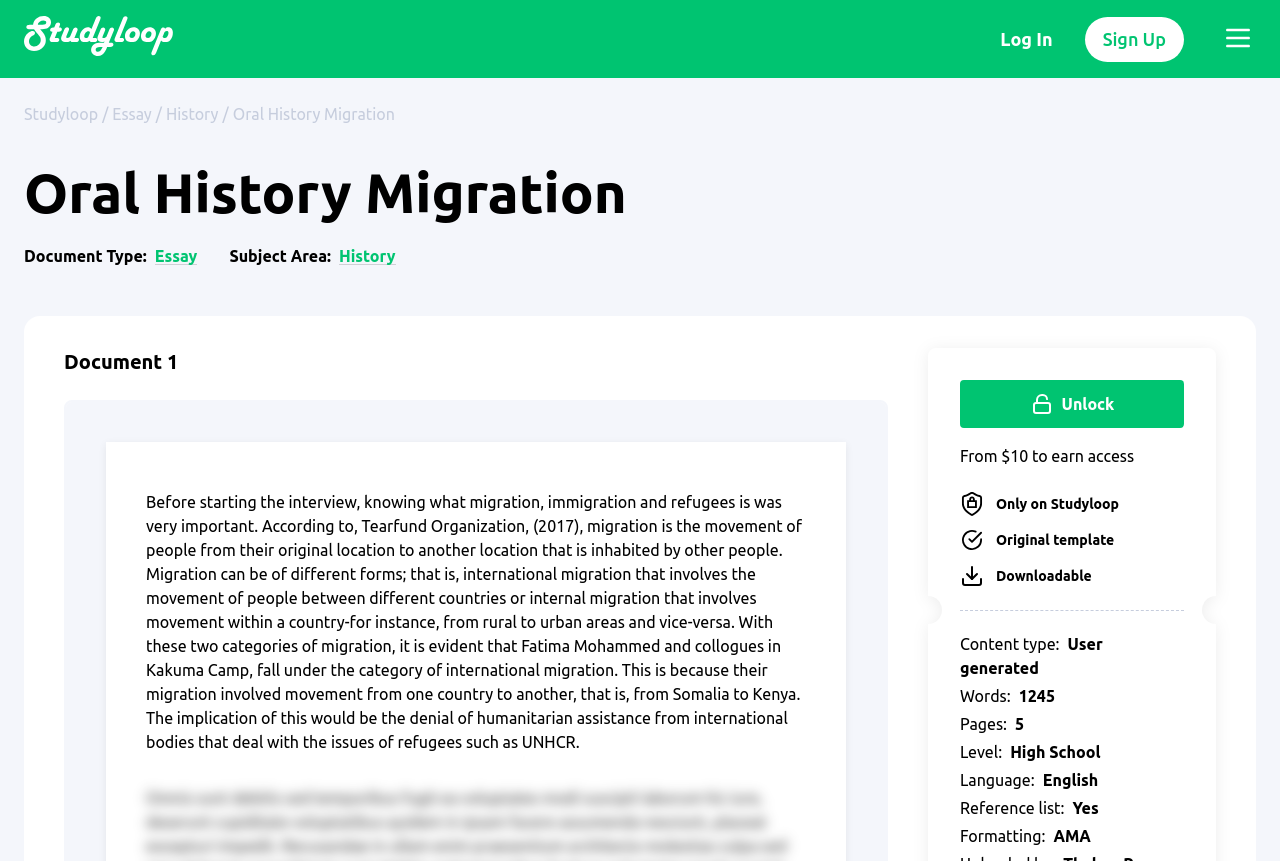Please analyze the image and provide a thorough answer to the question:
What is the formatting style of the document?

The formatting style of the document can be found in the static text element that says 'Formatting: AMA'. This suggests that the document is formatted according to the AMA style.